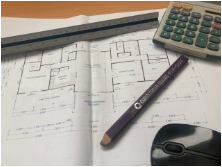What technology is blended with traditional drafting techniques?
Refer to the image and provide a one-word or short phrase answer.

Modern technology